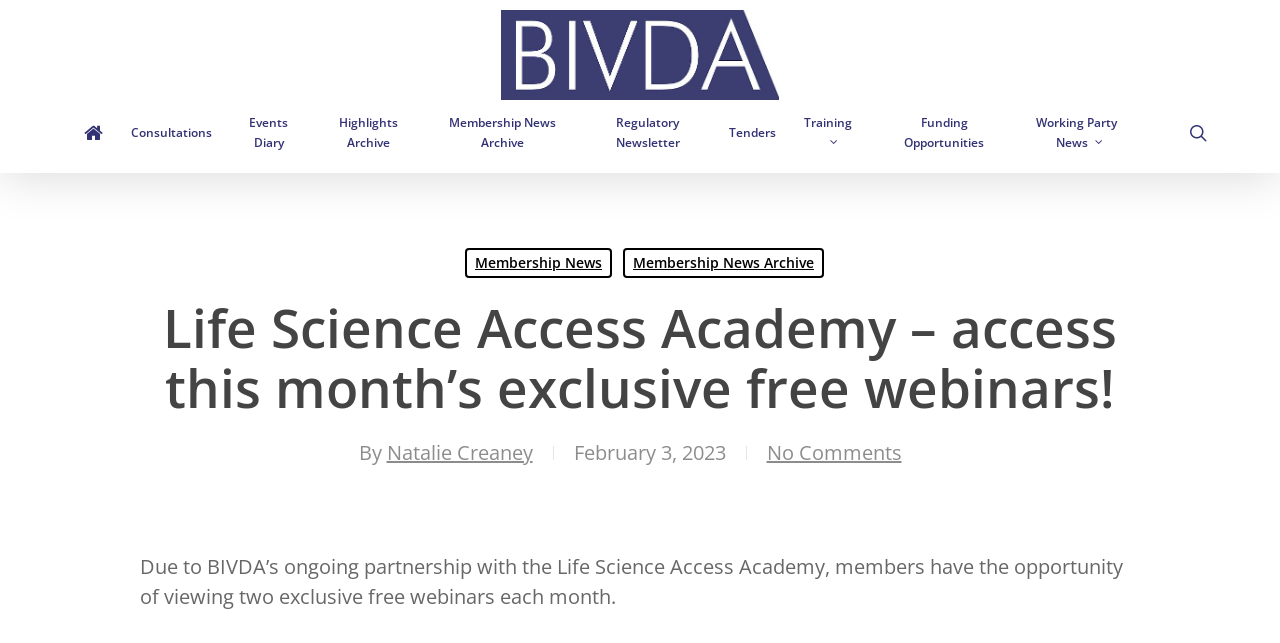What is the date of the article? Based on the screenshot, please respond with a single word or phrase.

February 3, 2023